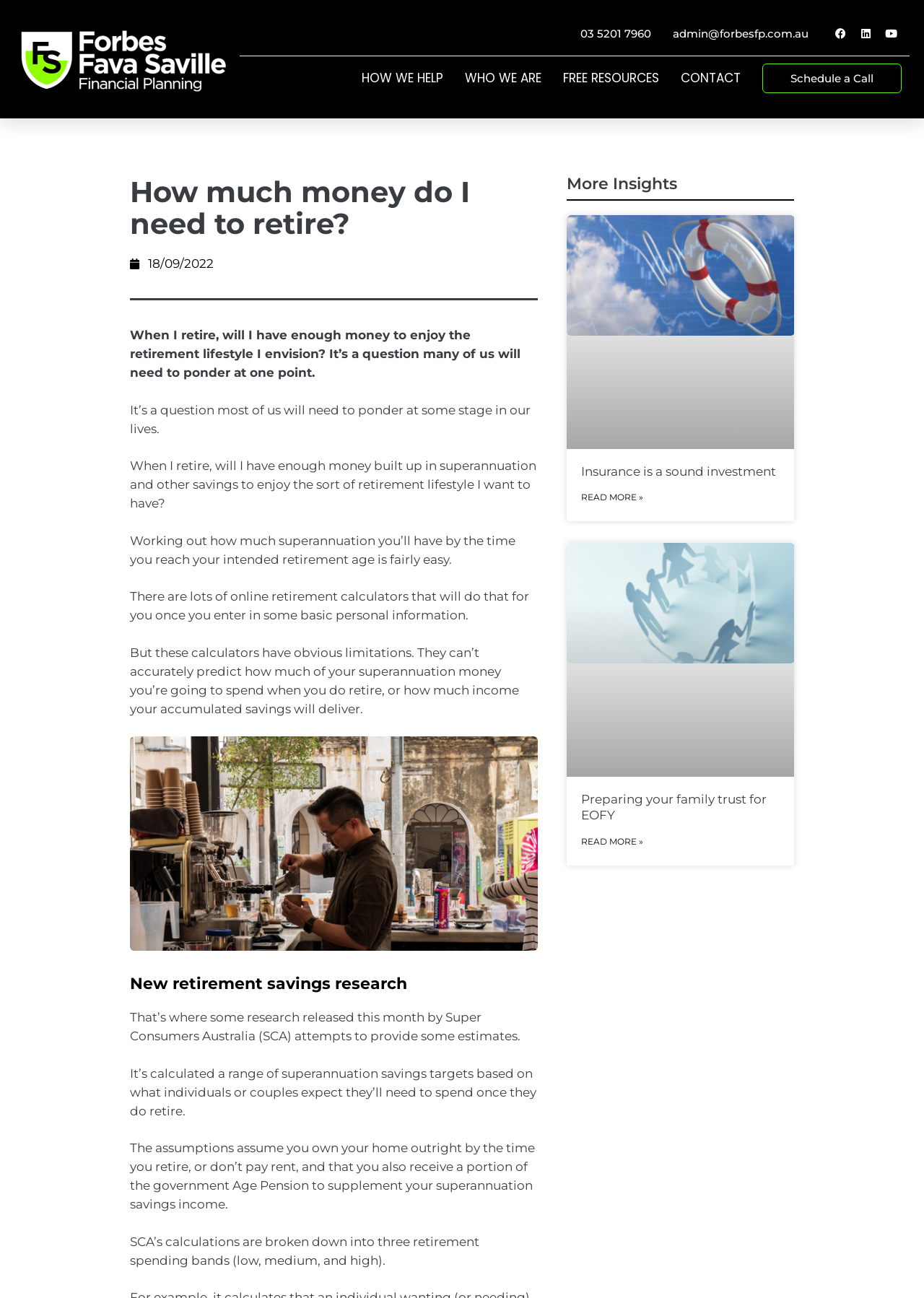Locate the bounding box coordinates of the area where you should click to accomplish the instruction: "Read more about 'Insurance is a sound investment'".

[0.629, 0.376, 0.696, 0.391]